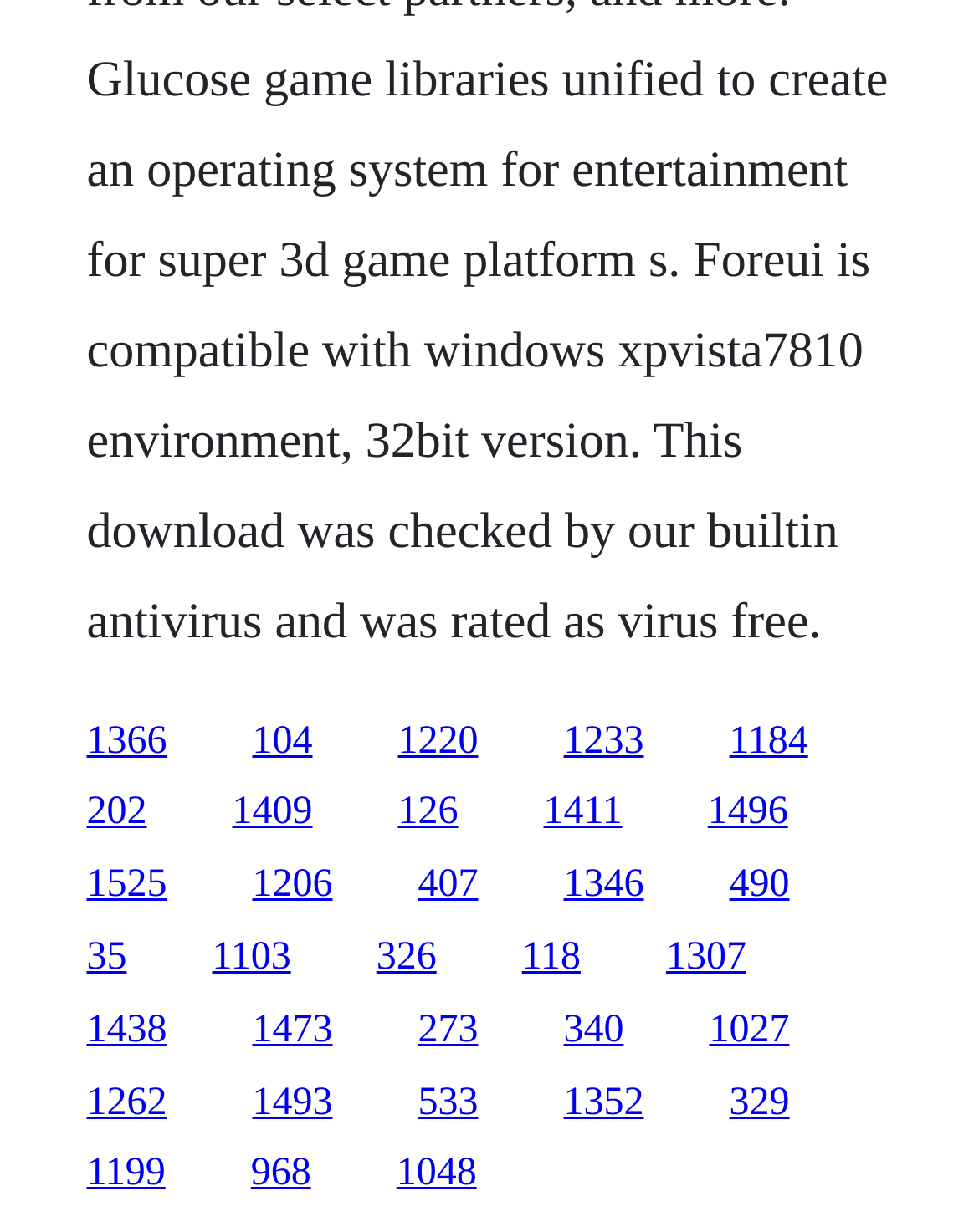Please find the bounding box coordinates of the clickable region needed to complete the following instruction: "View the Uncategorized category". The bounding box coordinates must consist of four float numbers between 0 and 1, i.e., [left, top, right, bottom].

None